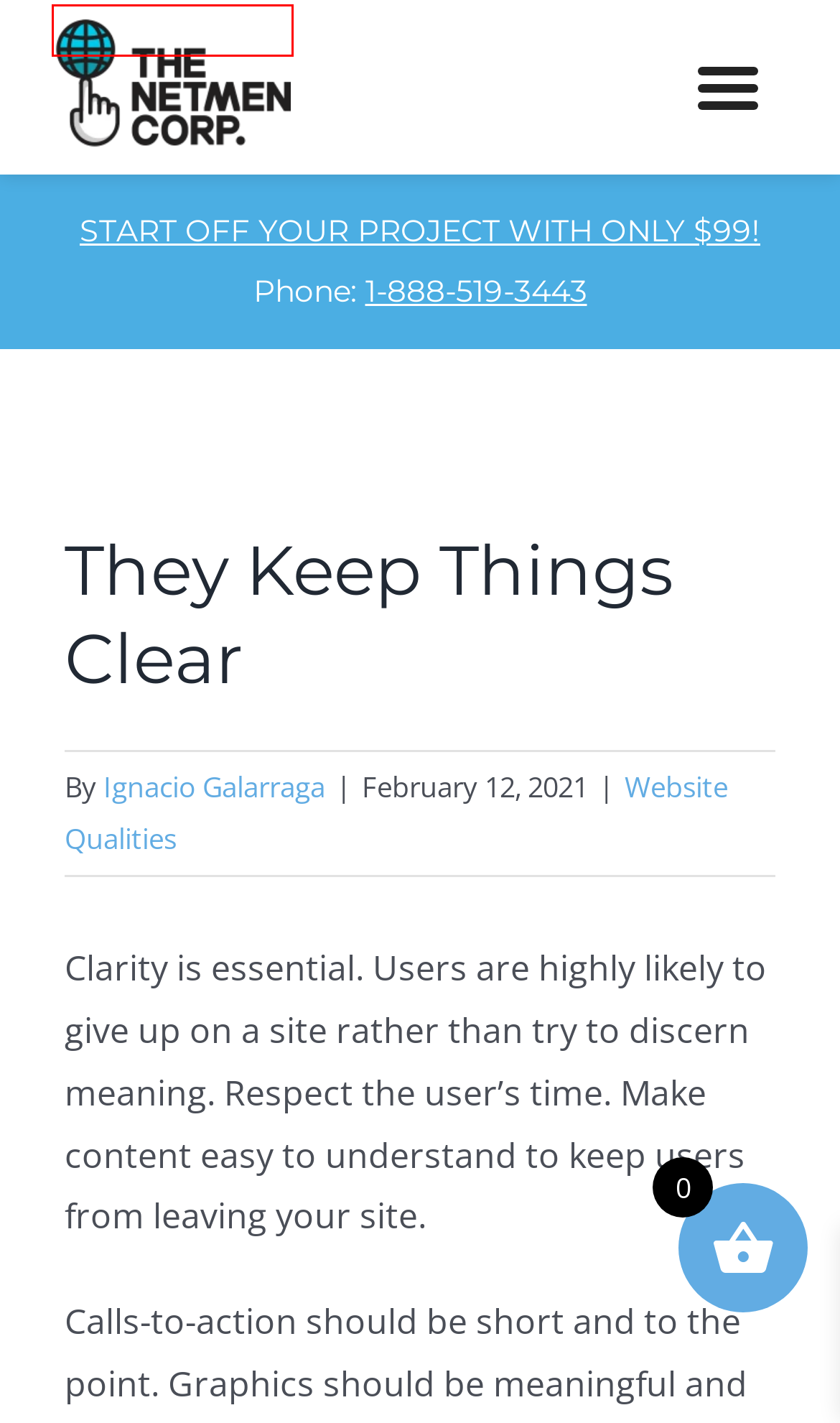Examine the screenshot of the webpage, which includes a red bounding box around an element. Choose the best matching webpage description for the page that will be displayed after clicking the element inside the red bounding box. Here are the candidates:
A. Order Corporate Identity Package Design | Quality Designs at Affordable Prices
B. Ignacio Galarraga, Author at The NetMen Corp
C. Professional Logo Design Services with Money Back Guarantee
D. Stationery Archives - The NetMen Corp
E. Print Design Archives - The NetMen Corp
F. Estilo de Vida Archives - The NetMen Corp
G. Website Qualities Archives - The NetMen Corp
H. Online Marketing Archives - The NetMen Corp

C